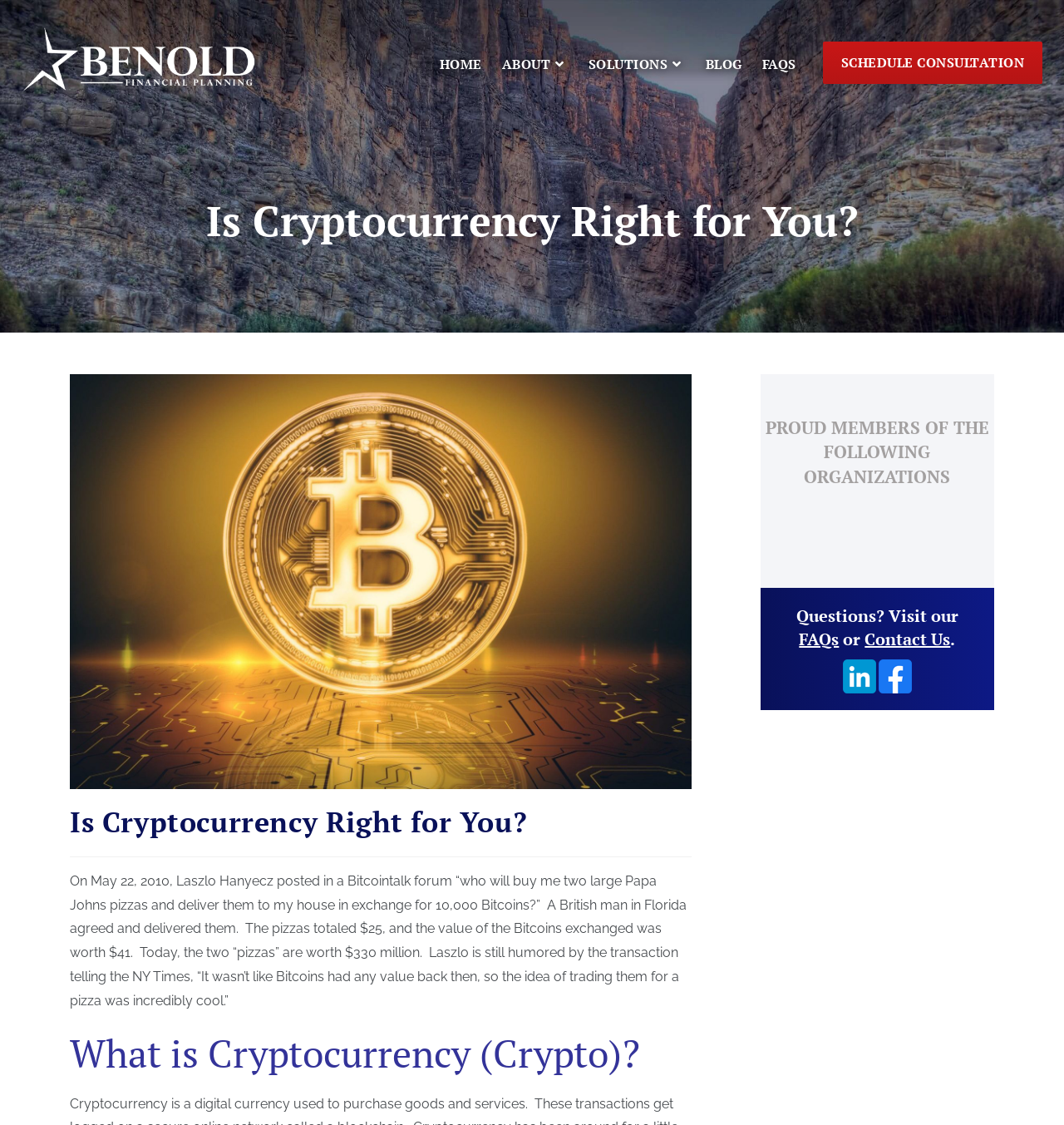Please reply to the following question using a single word or phrase: 
What is the value of the two 'pizzas' today?

$330 million